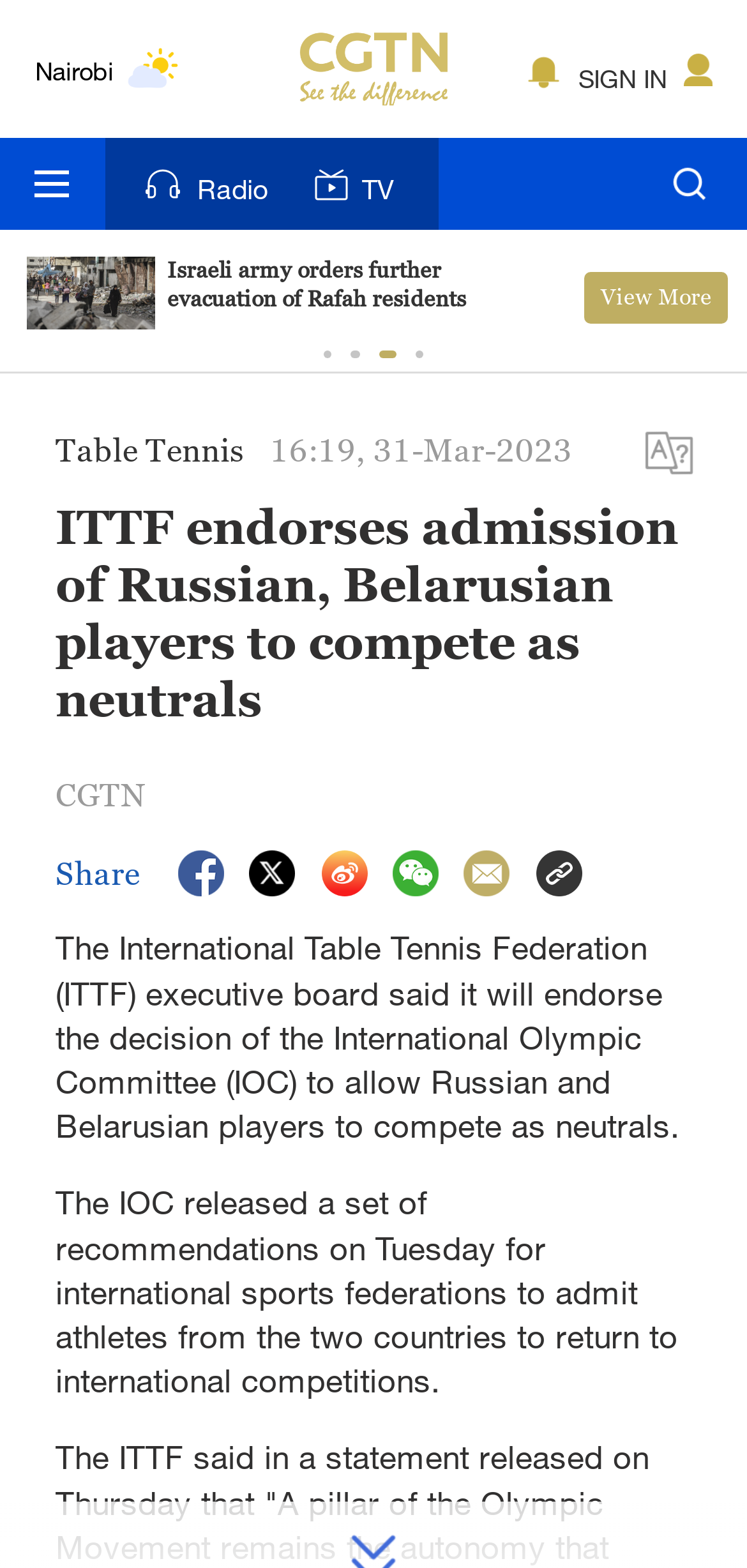Please find the bounding box coordinates in the format (top-left x, top-left y, bottom-right x, bottom-right y) for the given element description. Ensure the coordinates are floating point numbers between 0 and 1. Description: TV

[0.382, 0.088, 0.587, 0.147]